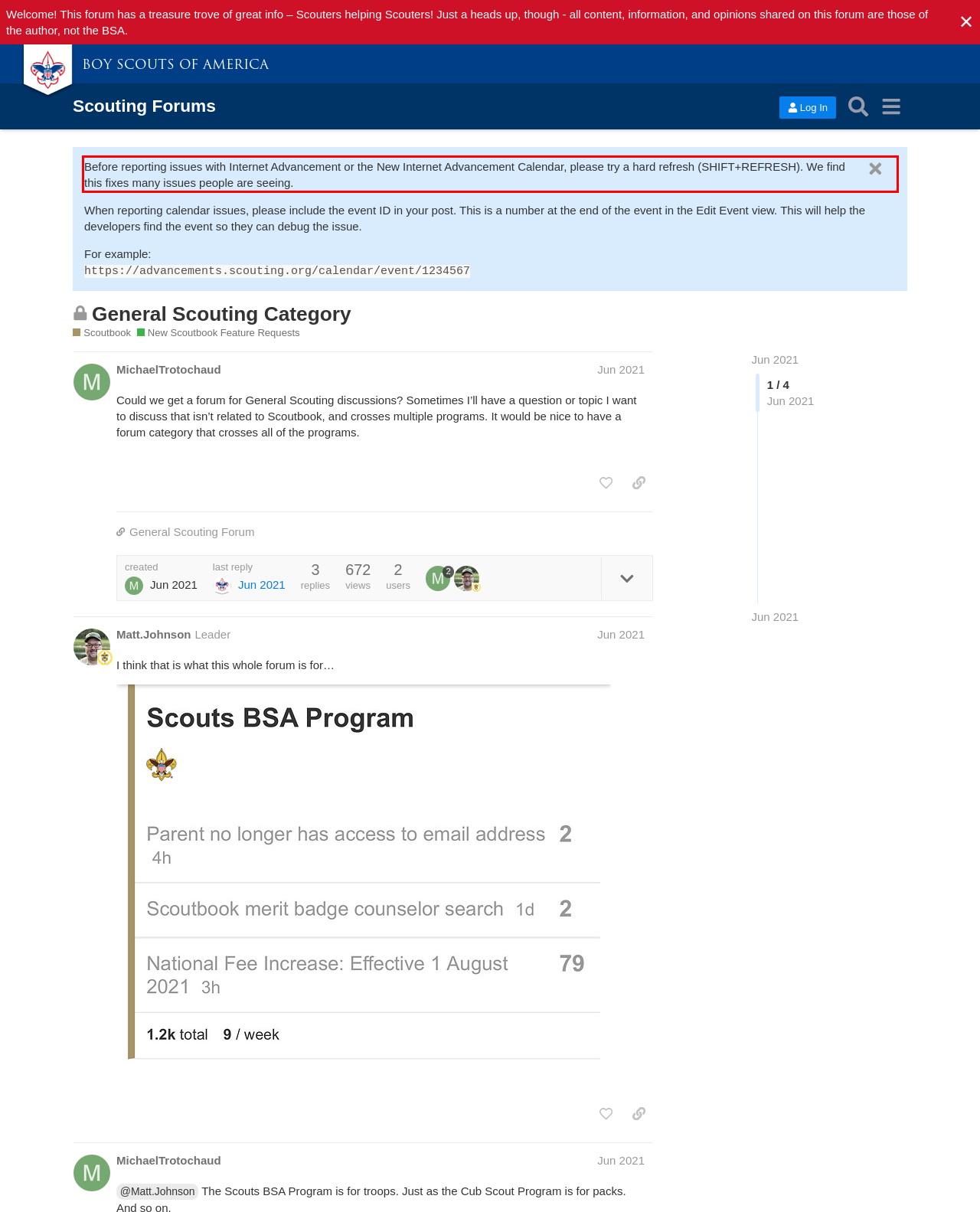Identify the text inside the red bounding box in the provided webpage screenshot and transcribe it.

Before reporting issues with Internet Advancement or the New Internet Advancement Calendar, please try a hard refresh (SHIFT+REFRESH). We find this fixes many issues people are seeing.